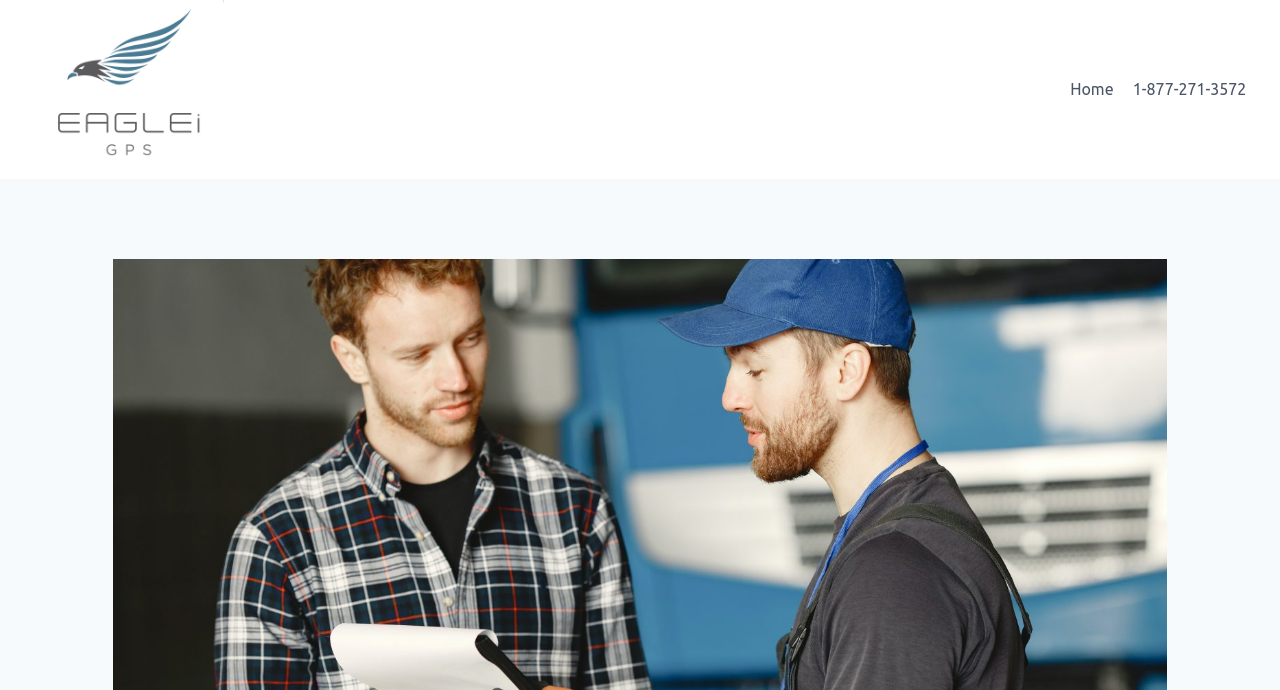Extract the primary header of the webpage and generate its text.

HVAC Fleet Management: A Catalyst for Cost Savings